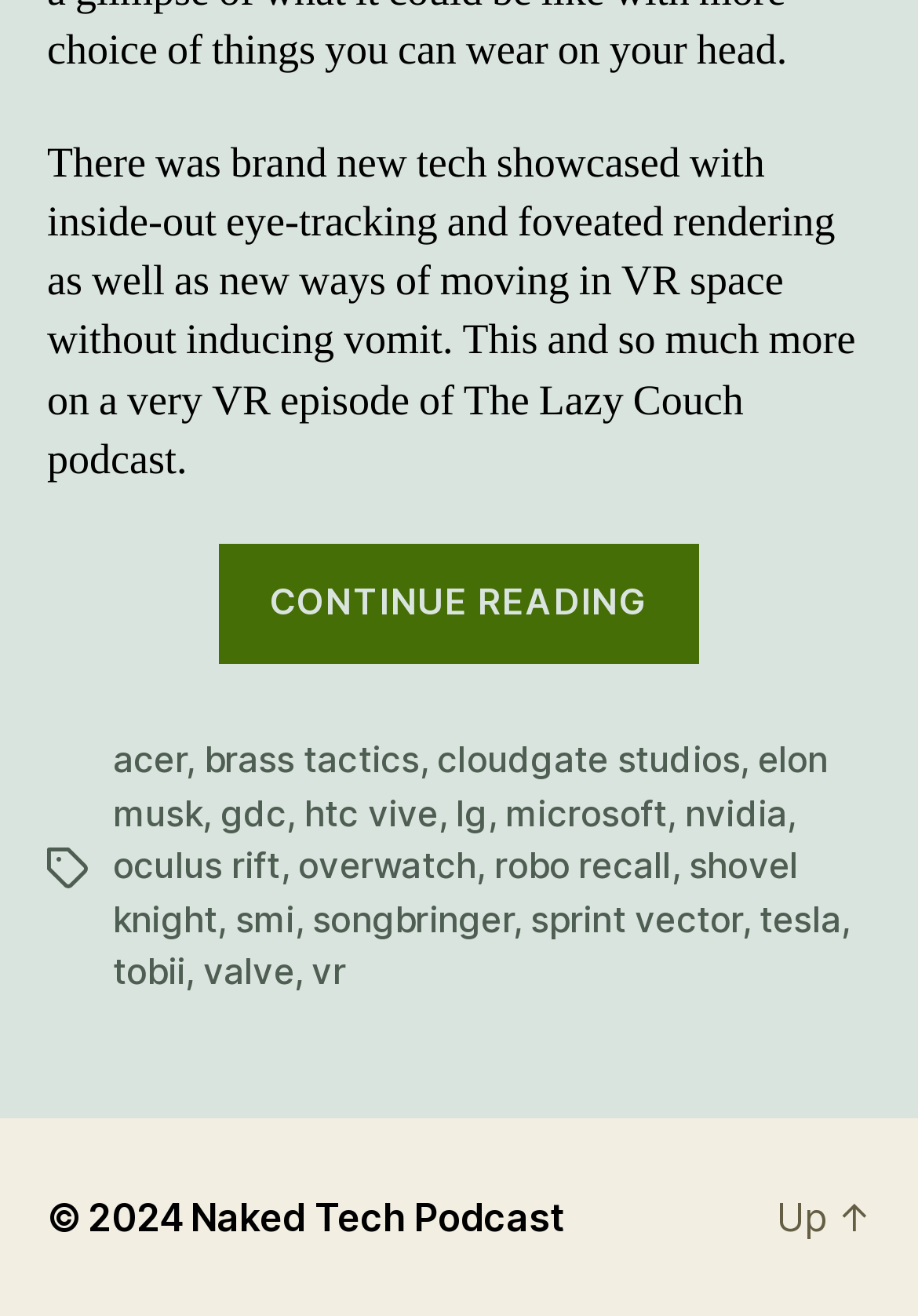Provide a short answer to the following question with just one word or phrase: What is the topic of the latest podcast episode?

State of VR at Game Developers Conference